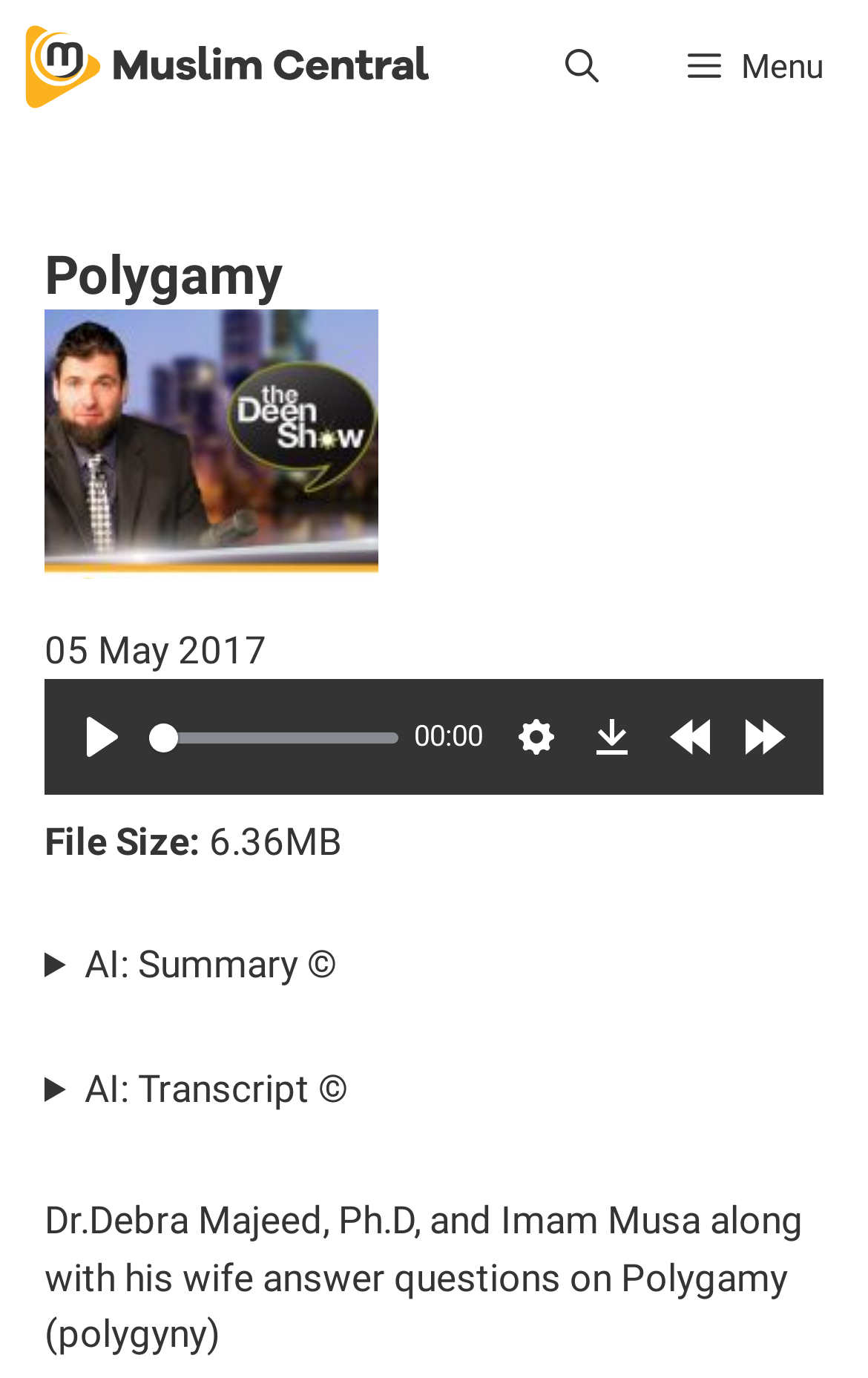Can the audio lecture be downloaded?
Look at the image and respond with a single word or a short phrase.

Yes